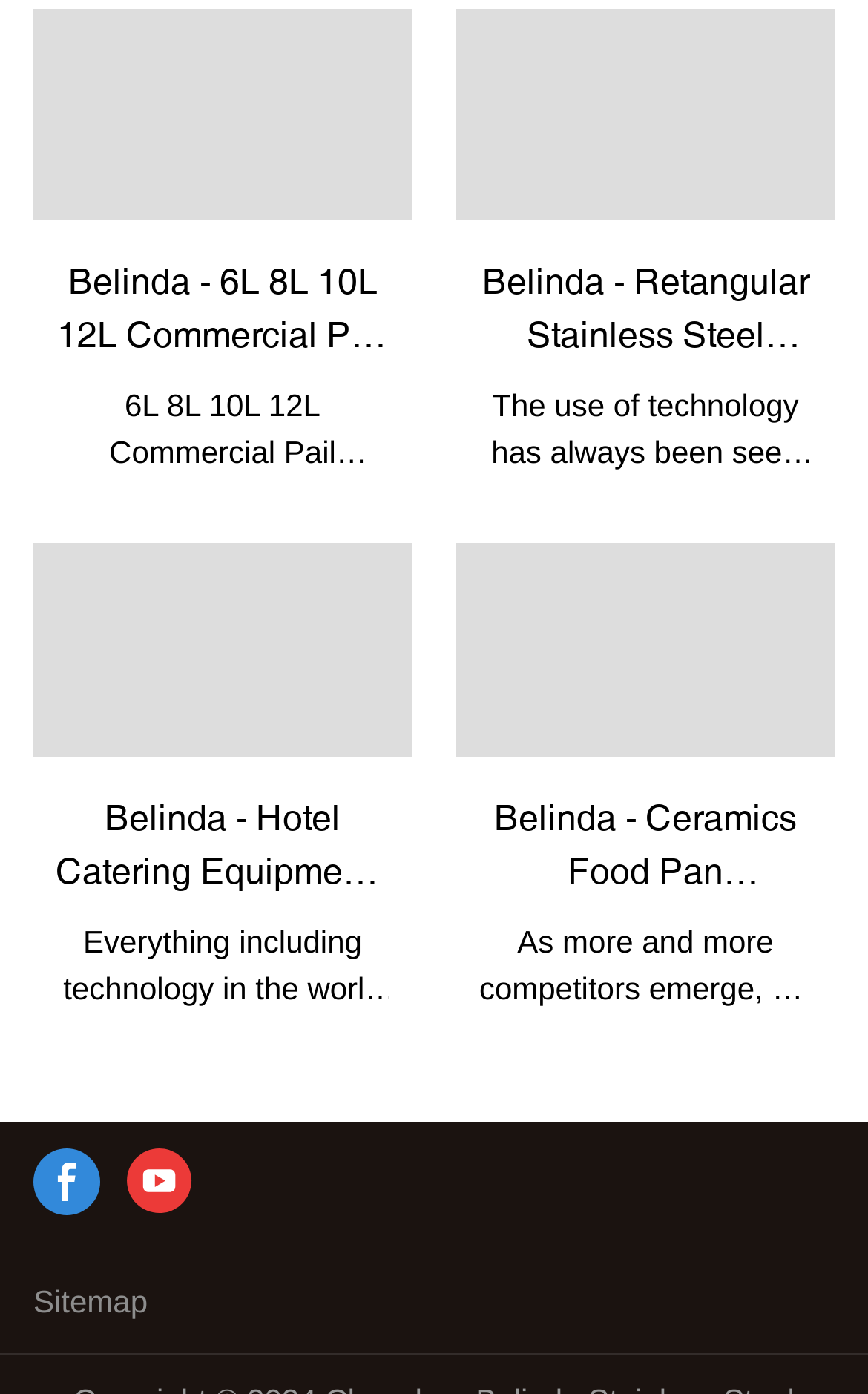How many social media links are present?
Look at the image and provide a detailed response to the question.

There are two social media links present on the webpage, one for Facebook and one for YouTube, which are represented by their respective icons.